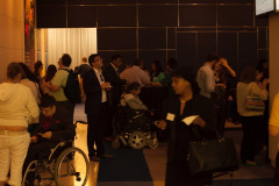Refer to the screenshot and answer the following question in detail:
What is the venue's design style?

The venue's design style is modern because the caption mentions geometric lines and a polished floor, which are characteristic features of modern architecture and interior design.